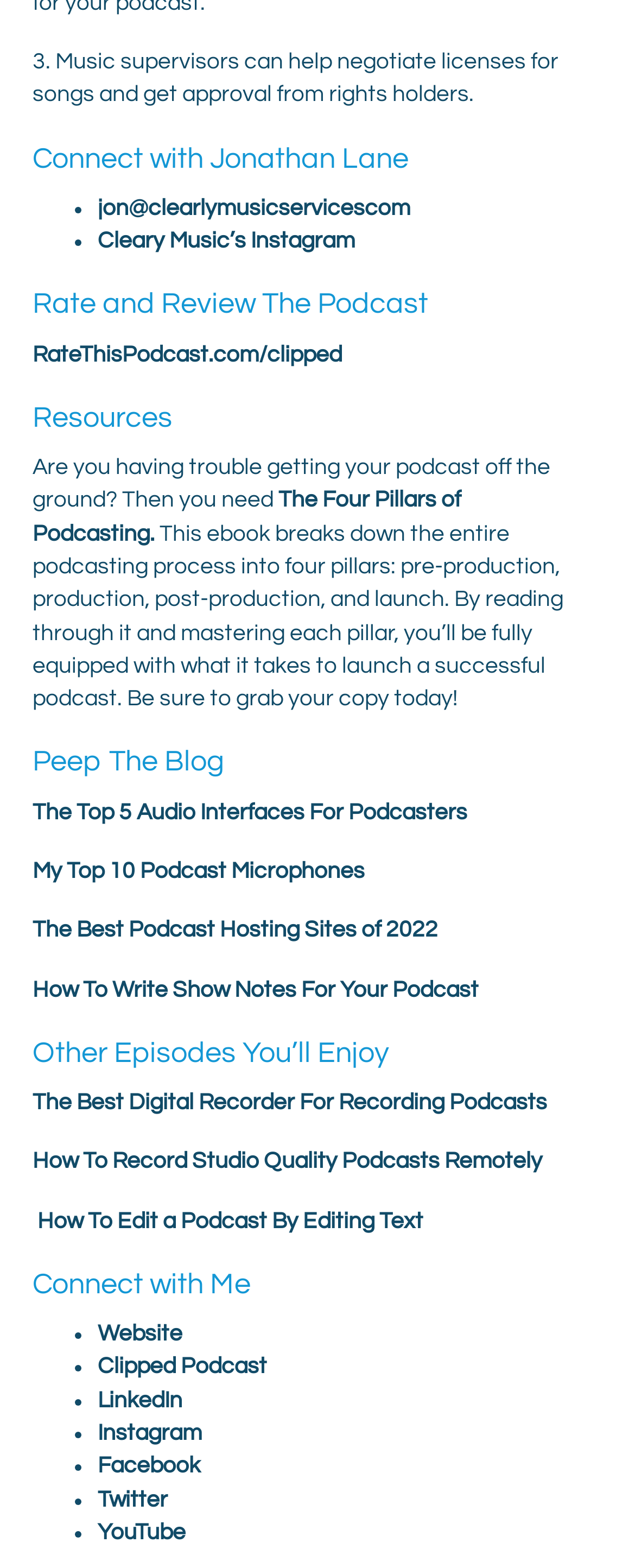What are the resources provided for podcasters?
Look at the image and answer the question using a single word or phrase.

Ebook and blog posts